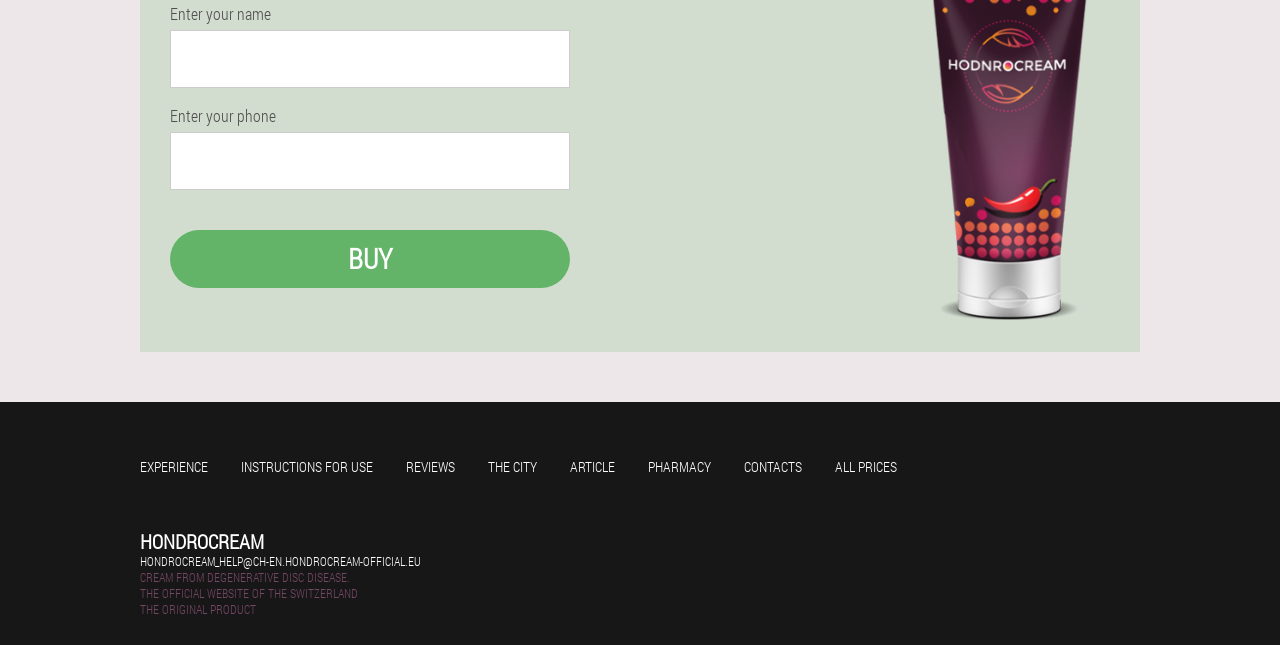Identify the bounding box coordinates for the UI element described as: "parent_node: Enter your name name="rgkz_4694__b"".

[0.133, 0.047, 0.445, 0.137]